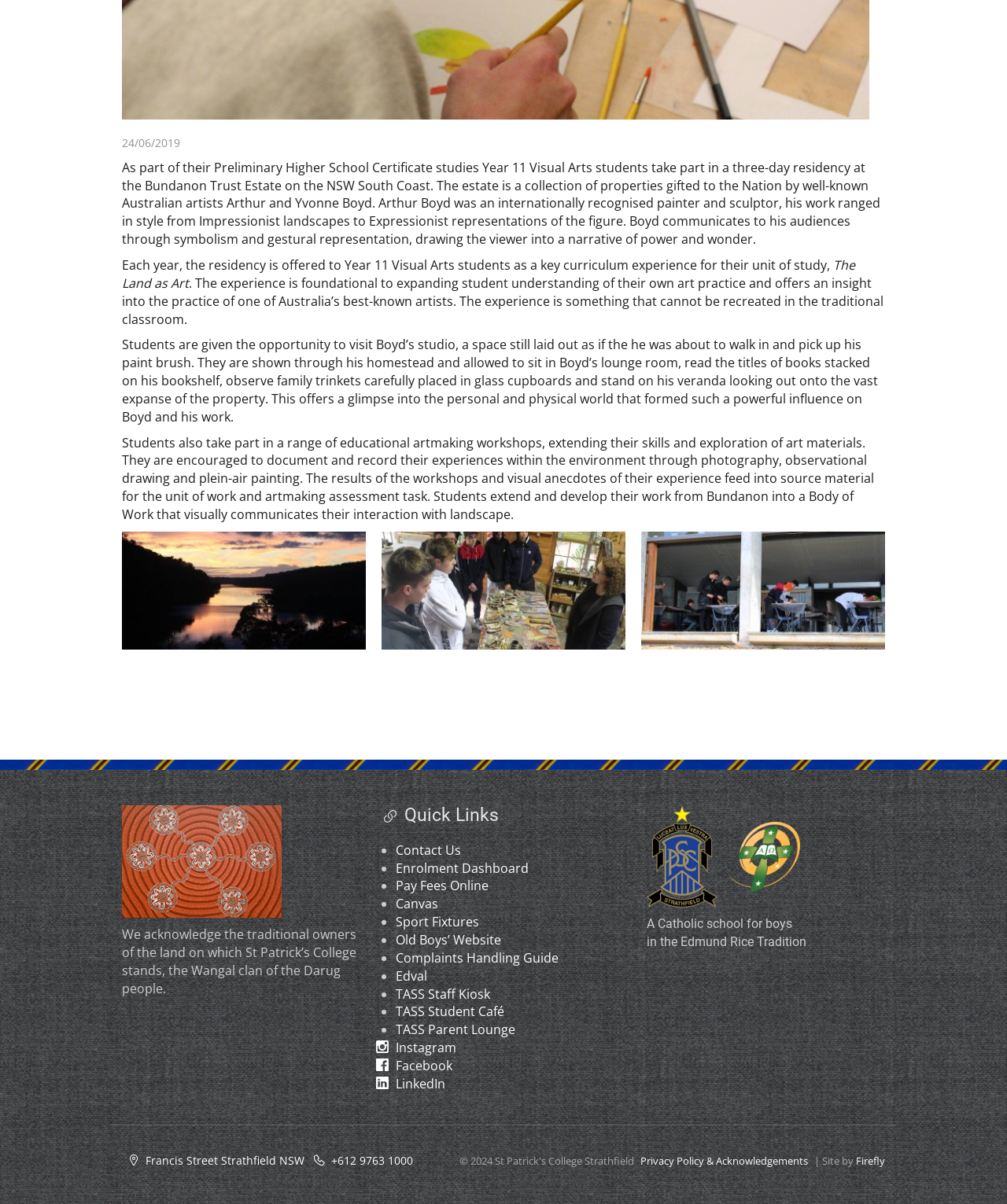Based on the image, provide a detailed response to the question:
What is the name of the artist mentioned in the text?

I read the text and found the name 'Arthur Boyd' mentioned as an internationally recognised painter and sculptor.